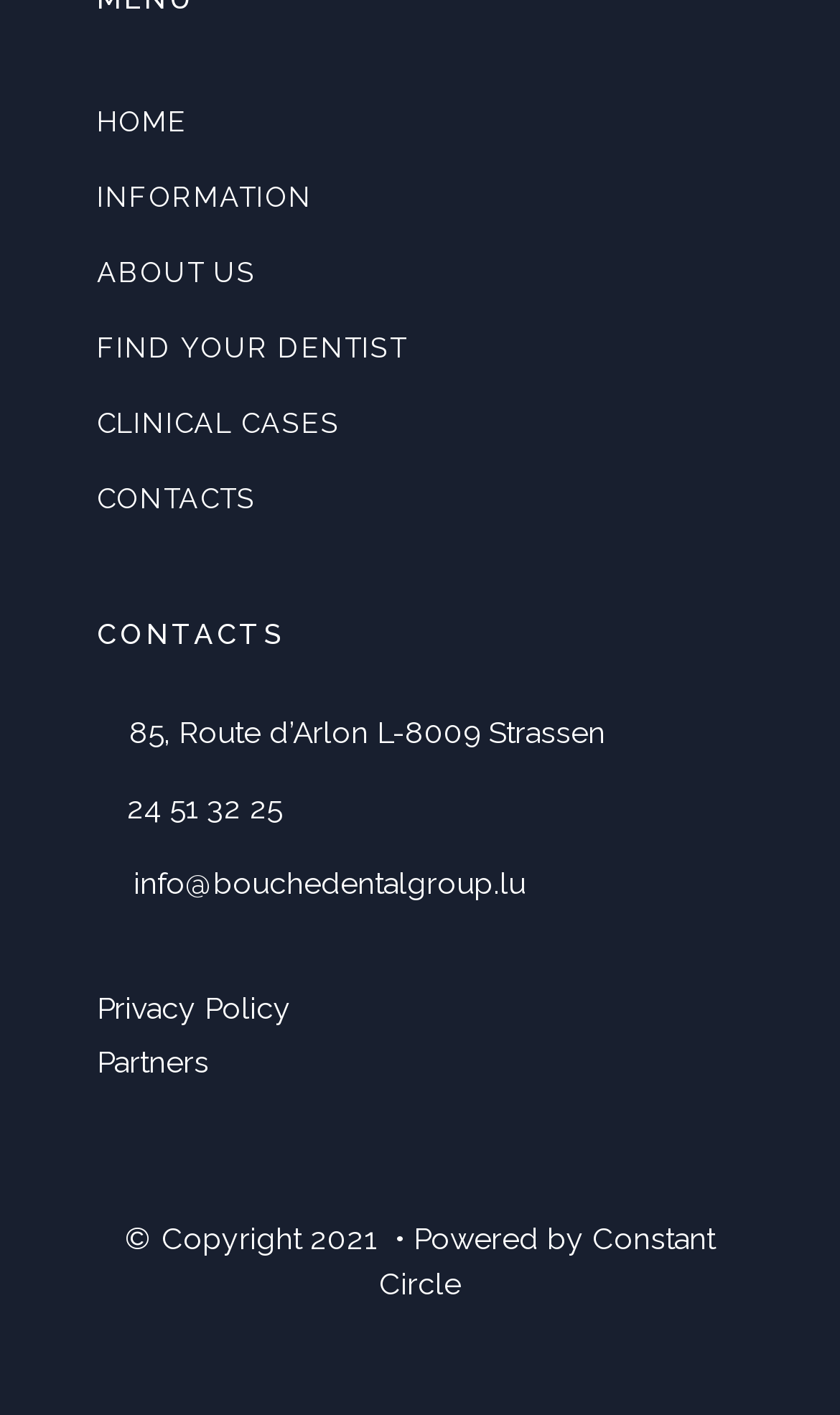Determine the bounding box coordinates of the region I should click to achieve the following instruction: "view information". Ensure the bounding box coordinates are four float numbers between 0 and 1, i.e., [left, top, right, bottom].

[0.115, 0.127, 0.372, 0.15]